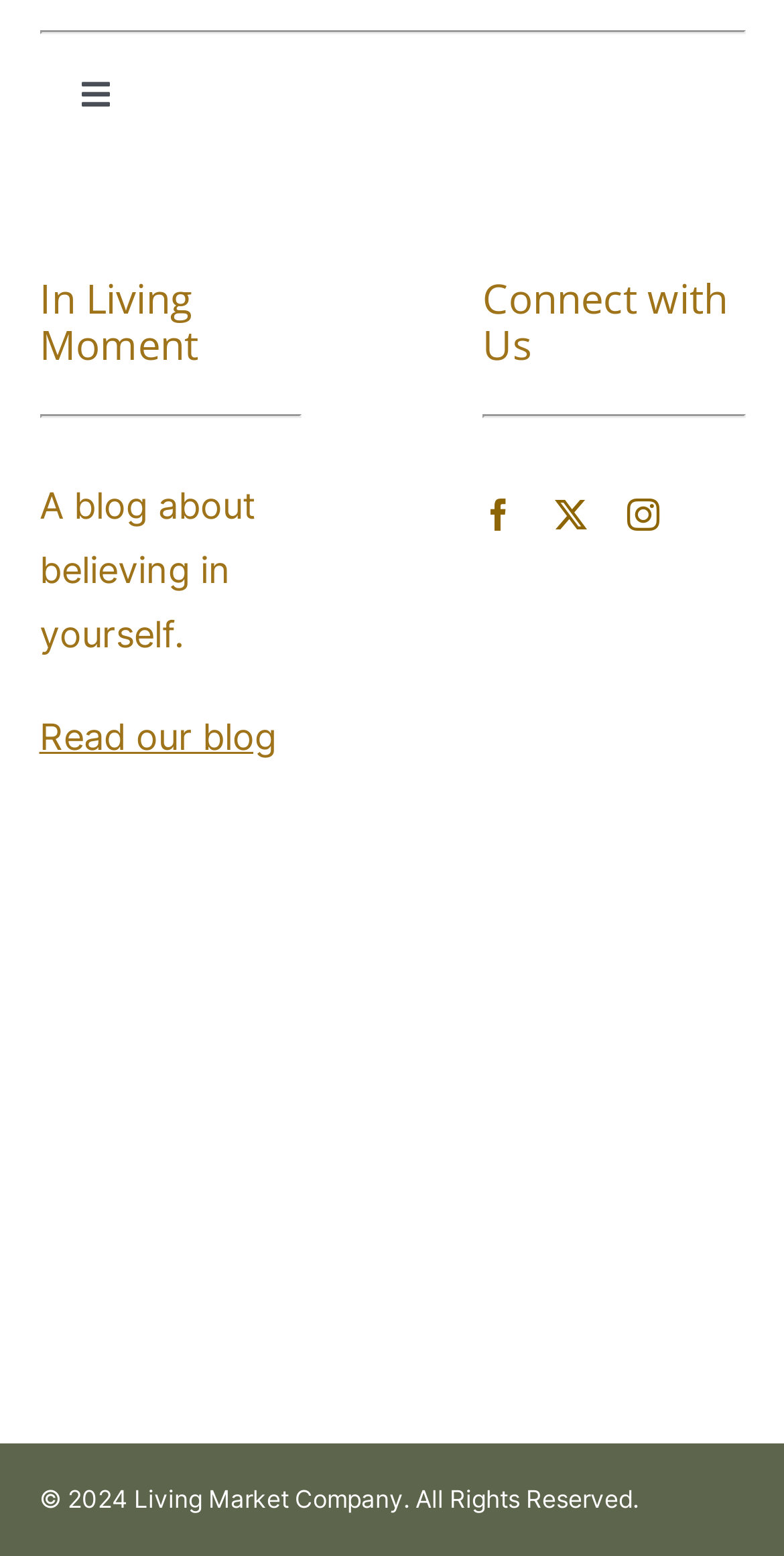Please specify the bounding box coordinates of the clickable region necessary for completing the following instruction: "Toggle navigation menu". The coordinates must consist of four float numbers between 0 and 1, i.e., [left, top, right, bottom].

[0.05, 0.035, 0.194, 0.087]